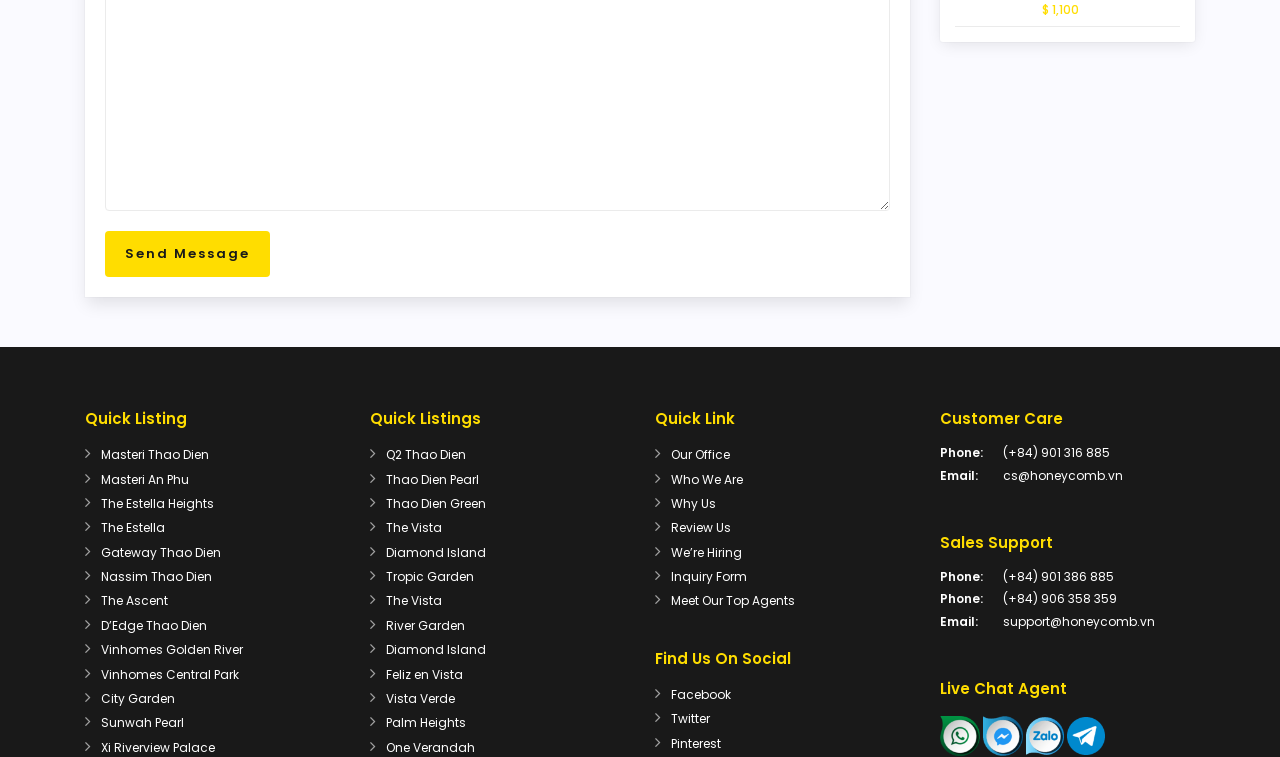Provide a one-word or brief phrase answer to the question:
What is the email address for Customer Care?

cs@honeycomb.vn